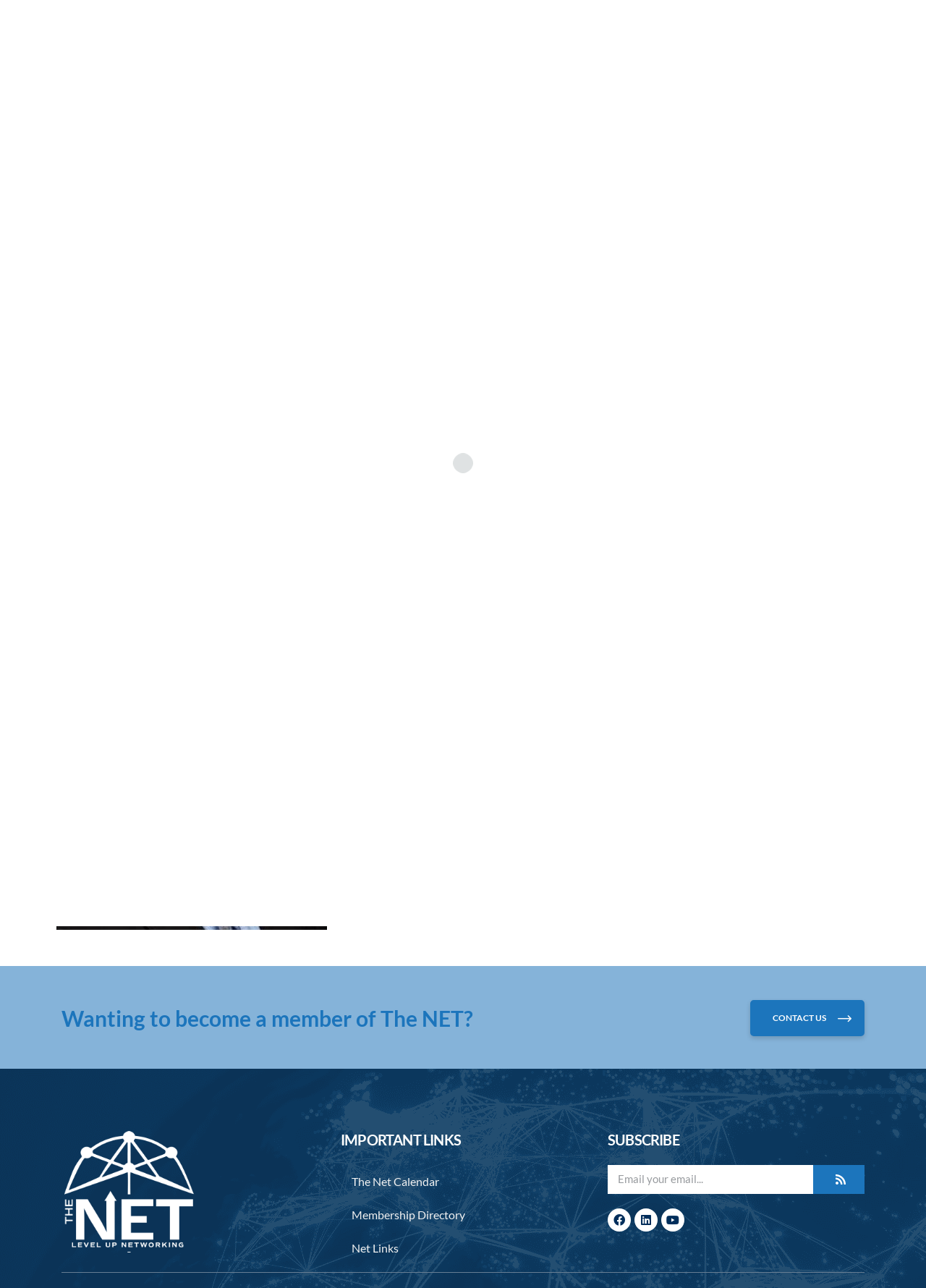Please locate the bounding box coordinates of the element's region that needs to be clicked to follow the instruction: "Contact Roses N Dragons Designs". The bounding box coordinates should be provided as four float numbers between 0 and 1, i.e., [left, top, right, bottom].

None